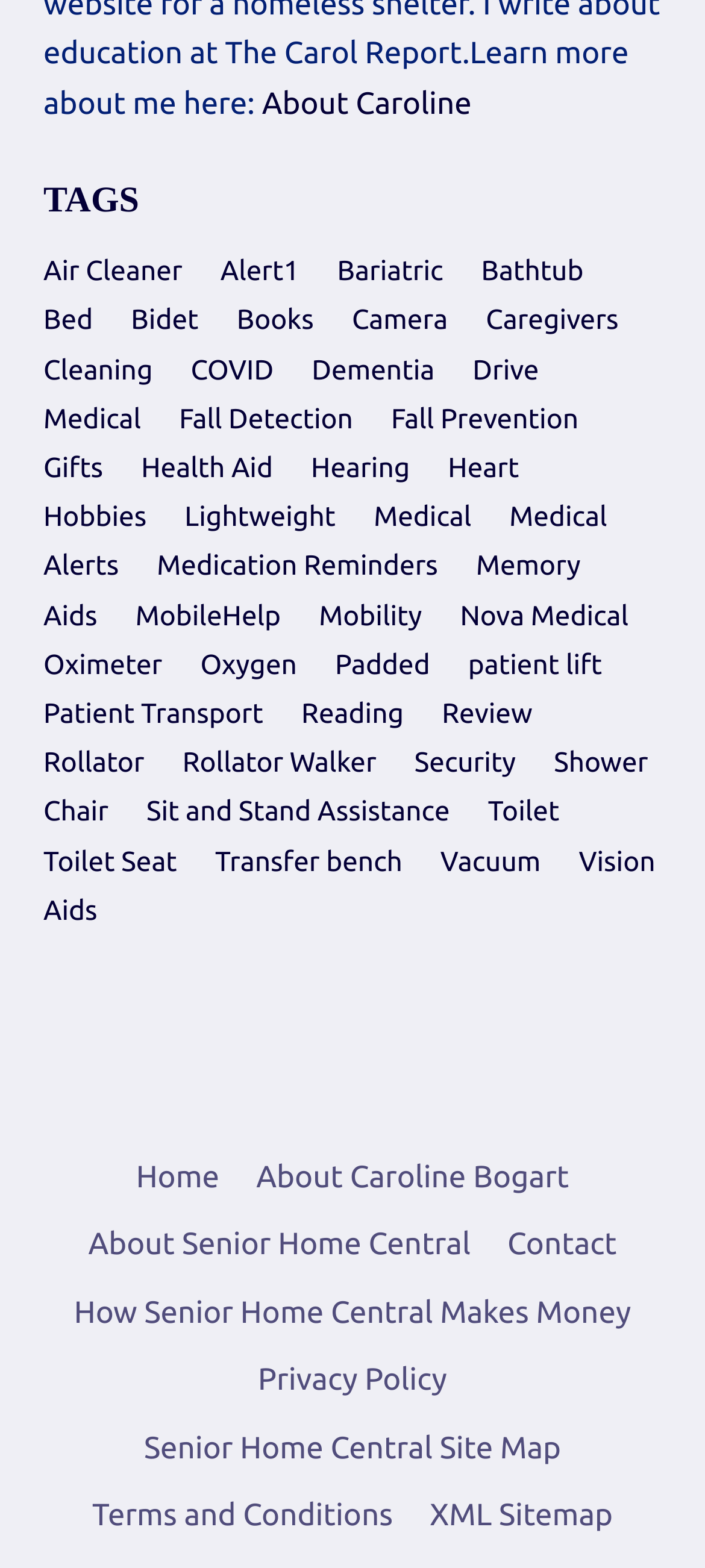What is the second link in the footer navigation?
Using the image, provide a detailed and thorough answer to the question.

I looked at the footer navigation section and found that the second link is 'About Caroline Bogart', which is located between the 'Home' and 'About Senior Home Central' links.